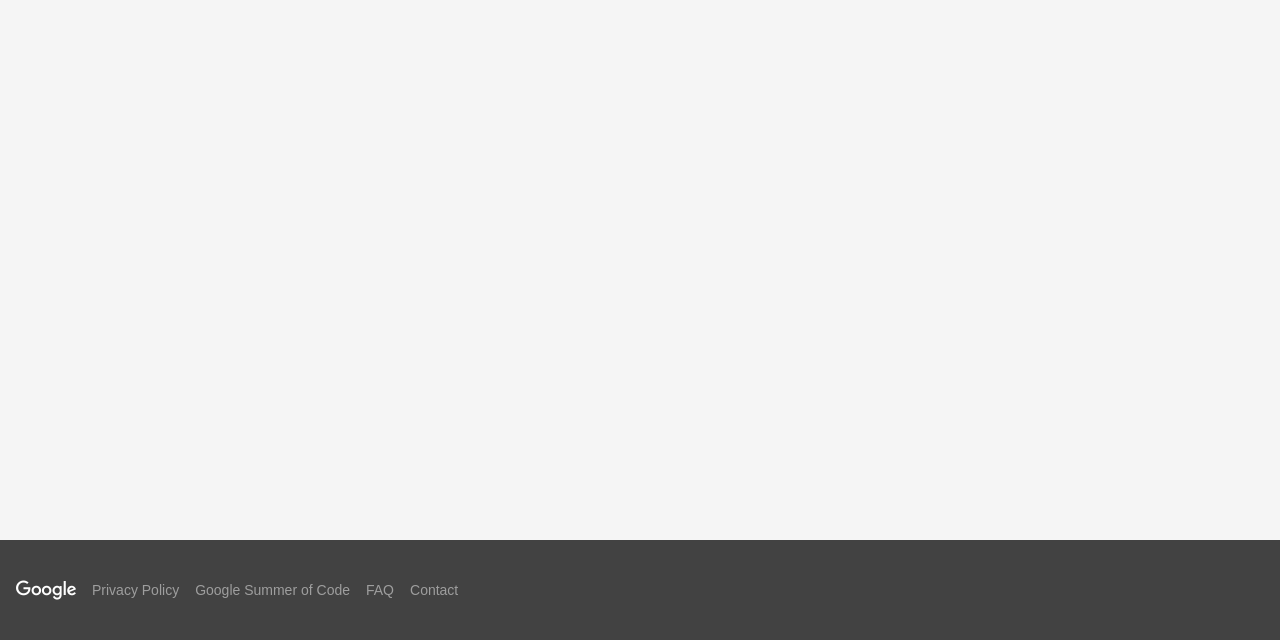Identify the bounding box coordinates for the UI element described as follows: "Contact us". Ensure the coordinates are four float numbers between 0 and 1, formatted as [left, top, right, bottom].

None